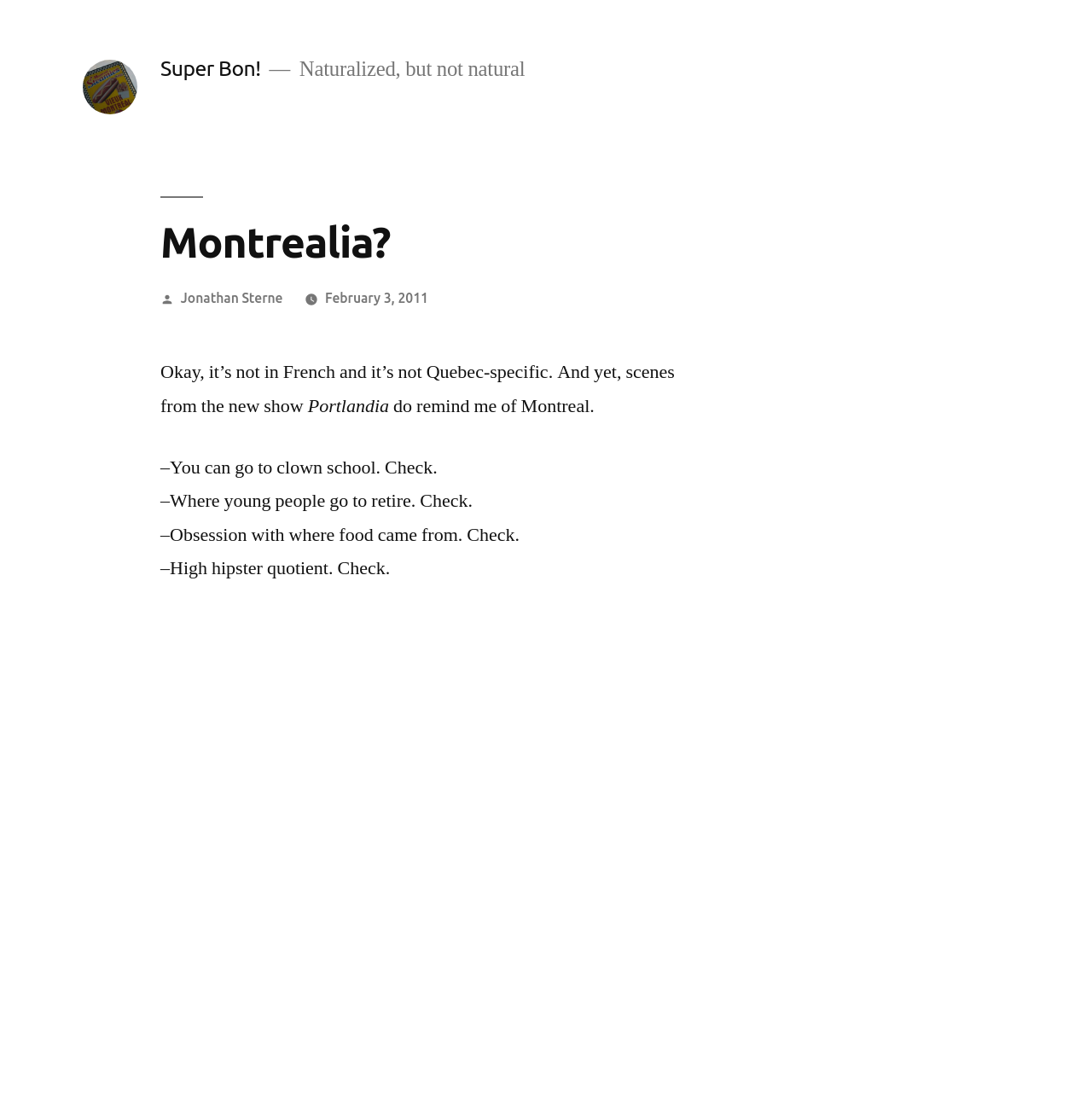Based on the image, provide a detailed and complete answer to the question: 
What type of content is embedded in the webpage?

The question is asking about the type of content embedded in the webpage. From the webpage, we can see that an iframe with the description 'YouTube video player' is present, which indicates that a YouTube video is embedded in the webpage.